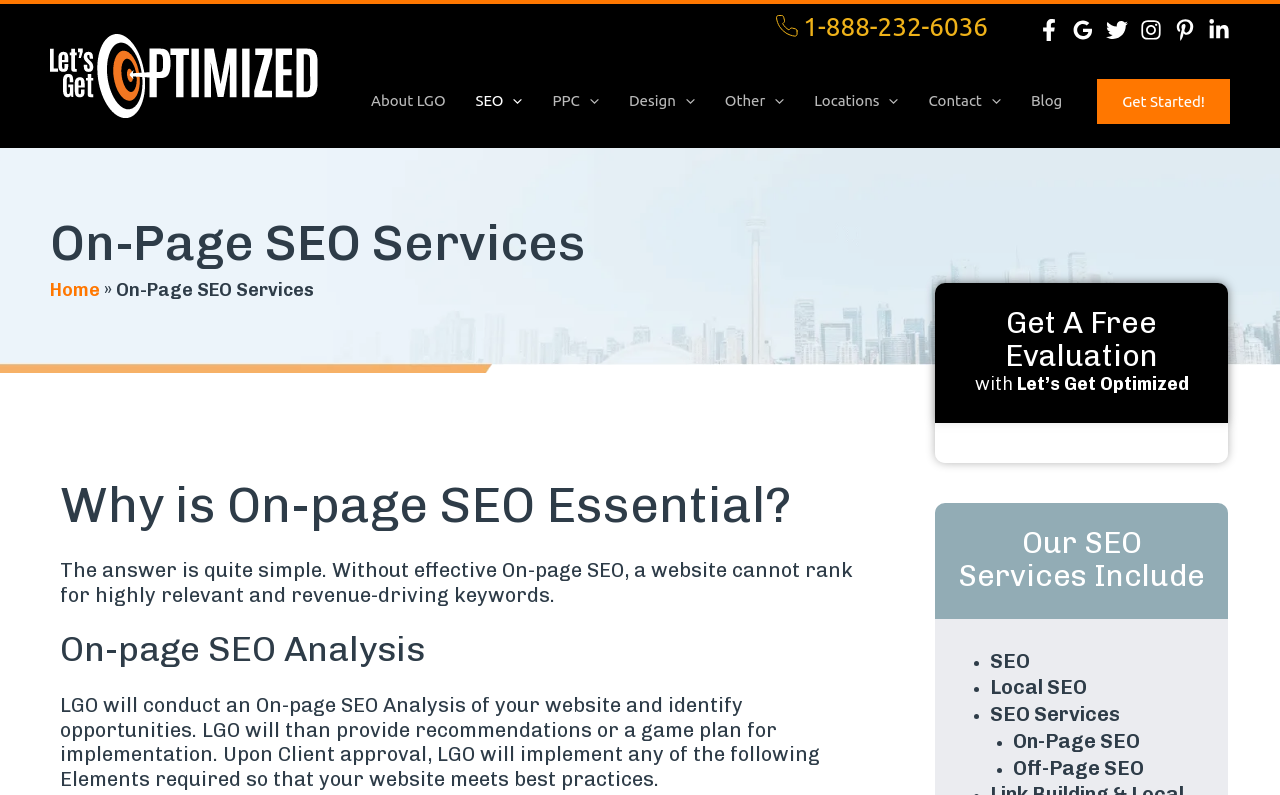Please find the bounding box coordinates of the element that must be clicked to perform the given instruction: "Get started with On-page SEO services". The coordinates should be four float numbers from 0 to 1, i.e., [left, top, right, bottom].

[0.857, 0.099, 0.961, 0.155]